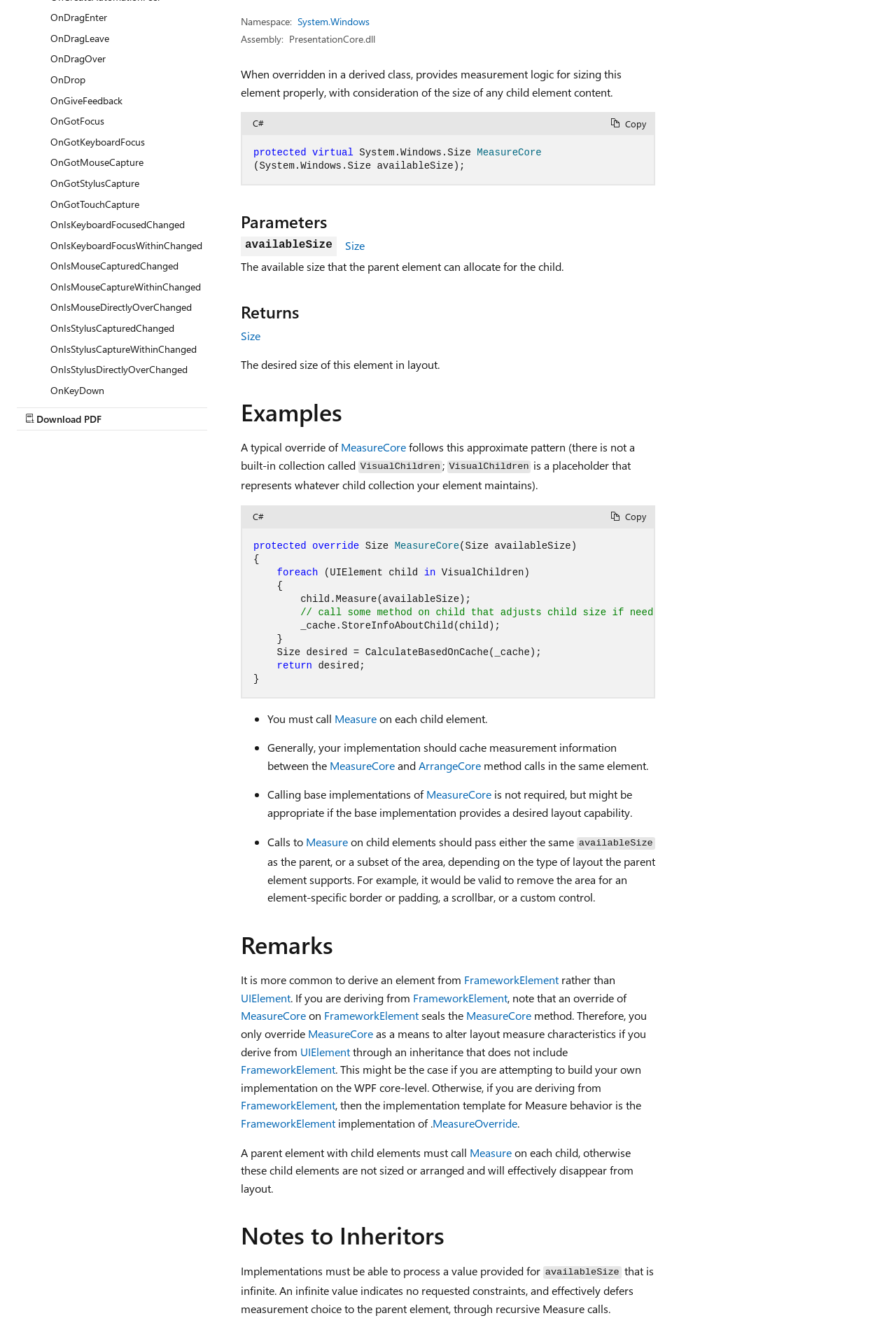Bounding box coordinates must be specified in the format (top-left x, top-left y, bottom-right x, bottom-right y). All values should be floating point numbers between 0 and 1. What are the bounding box coordinates of the UI element described as: Download PDF

[0.019, 0.306, 0.231, 0.323]